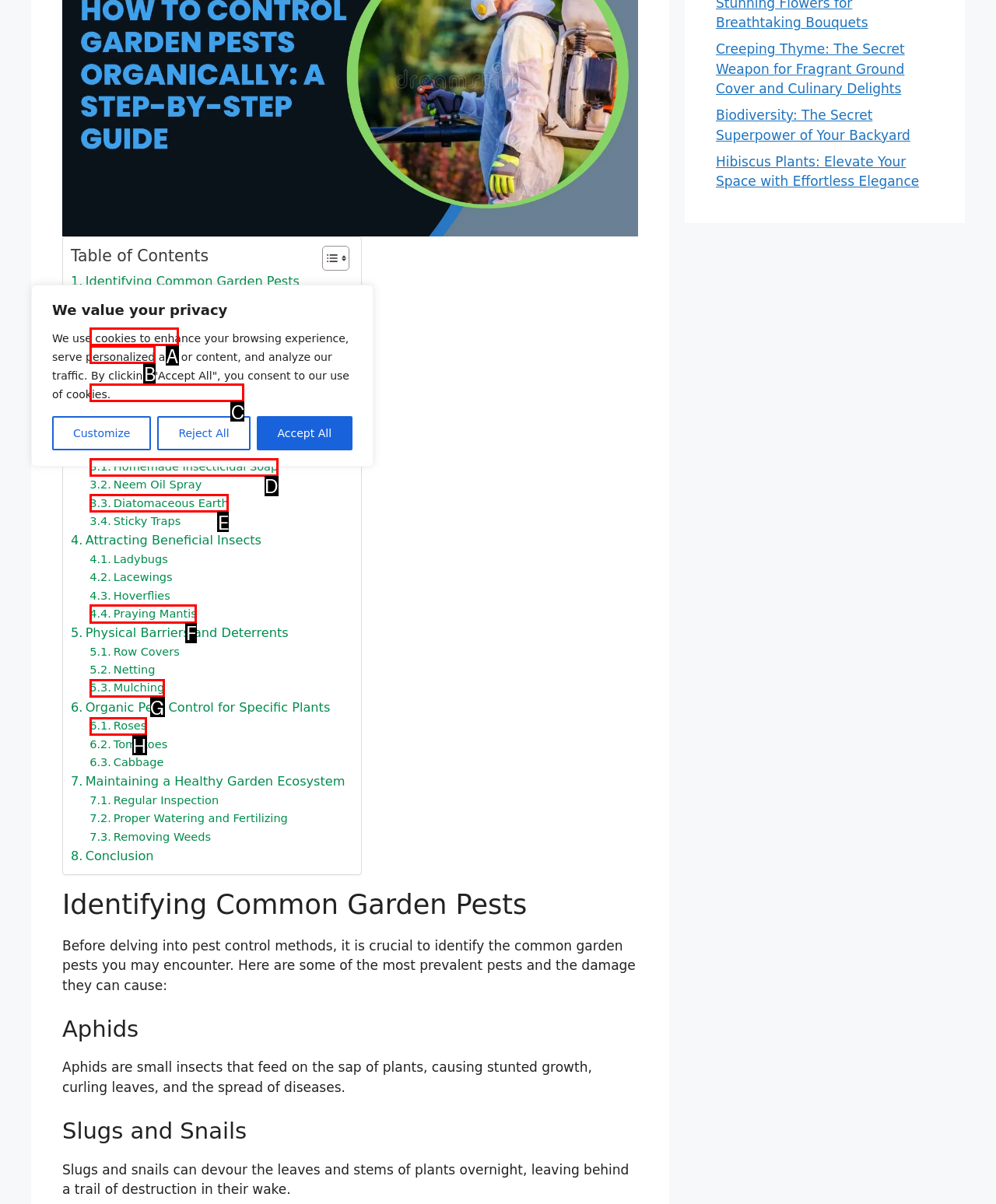From the options provided, determine which HTML element best fits the description: Diatomaceous Earth. Answer with the correct letter.

E